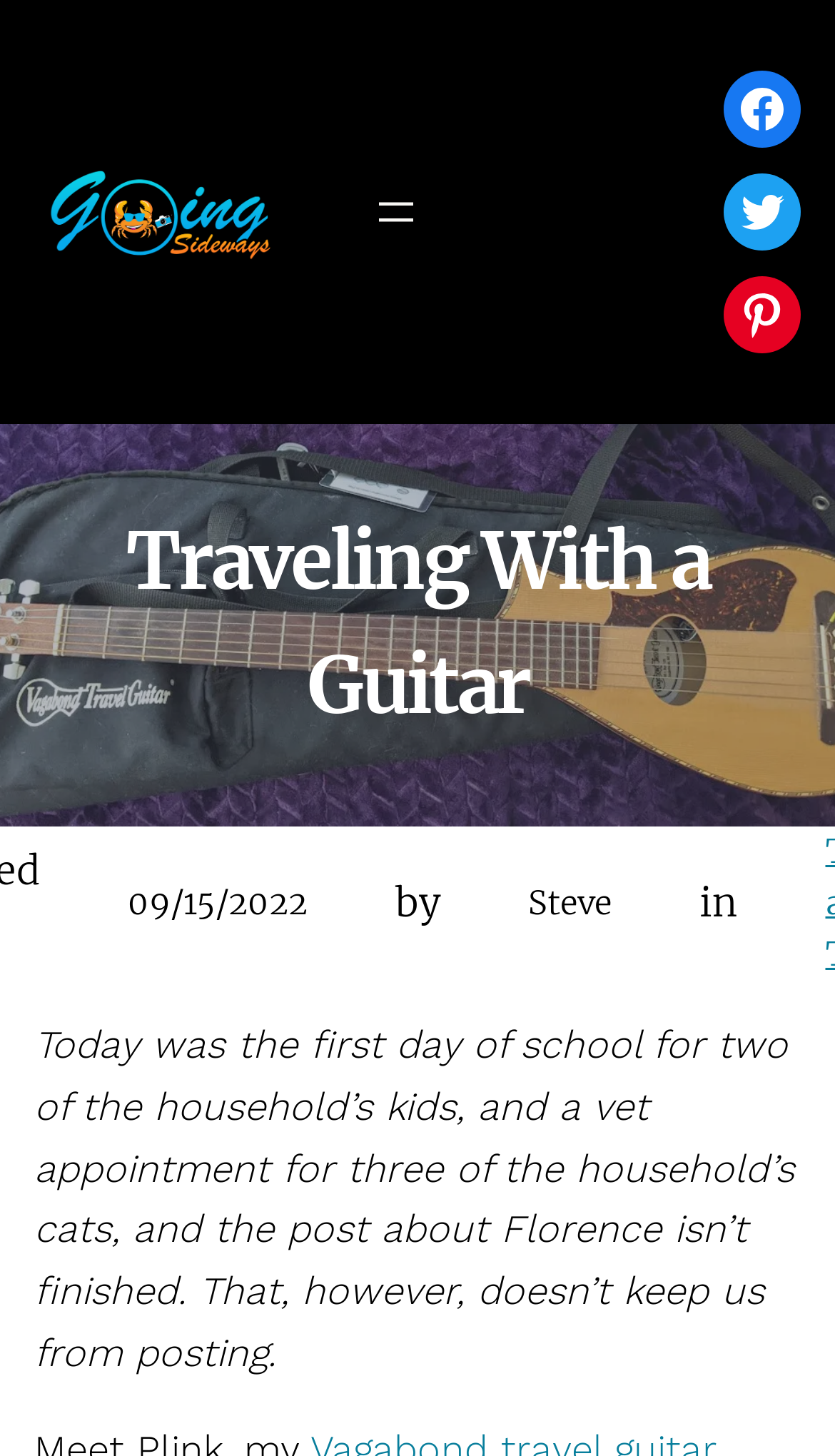Identify the bounding box coordinates for the UI element described as follows: alt="GoingSideways.blog logo". Use the format (top-left x, top-left y, bottom-right x, bottom-right y) and ensure all values are floating point numbers between 0 and 1.

[0.041, 0.148, 0.338, 0.182]